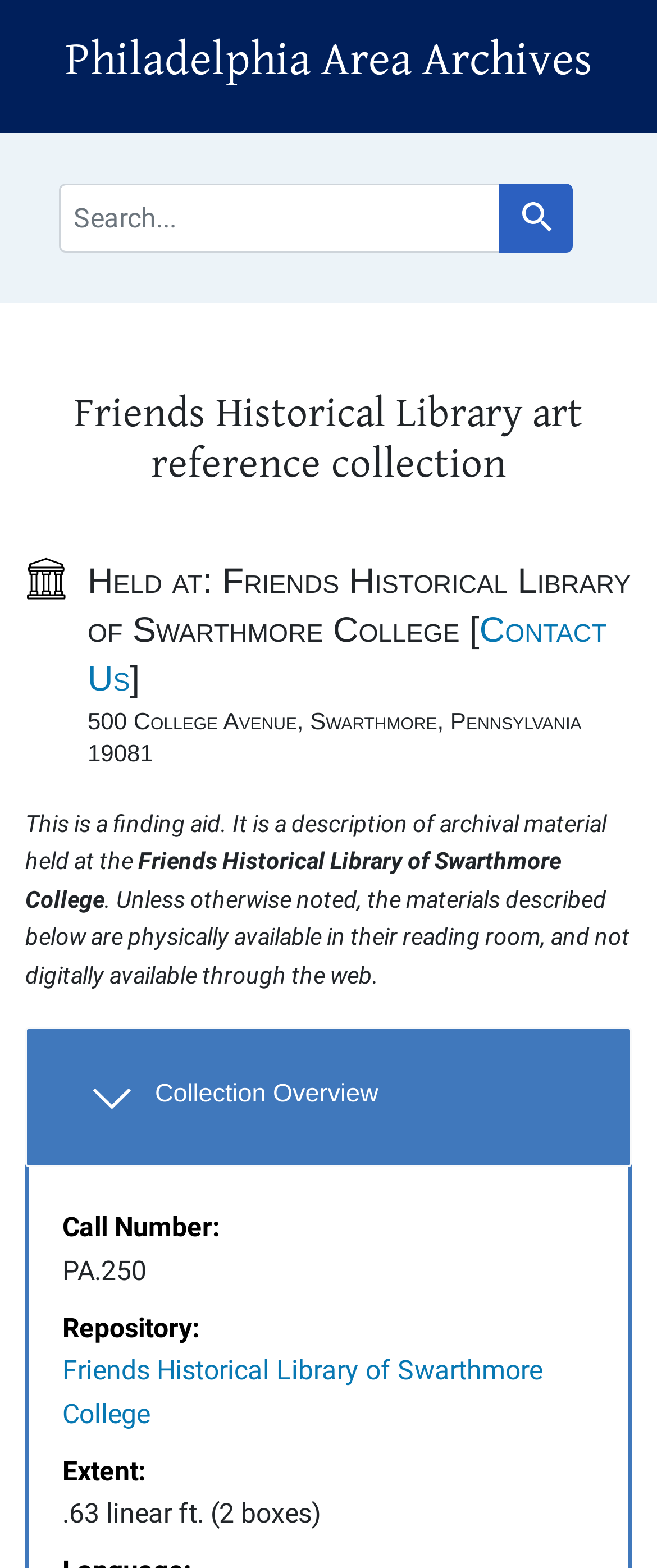Please specify the bounding box coordinates of the area that should be clicked to accomplish the following instruction: "Contact Us". The coordinates should consist of four float numbers between 0 and 1, i.e., [left, top, right, bottom].

[0.133, 0.39, 0.924, 0.446]